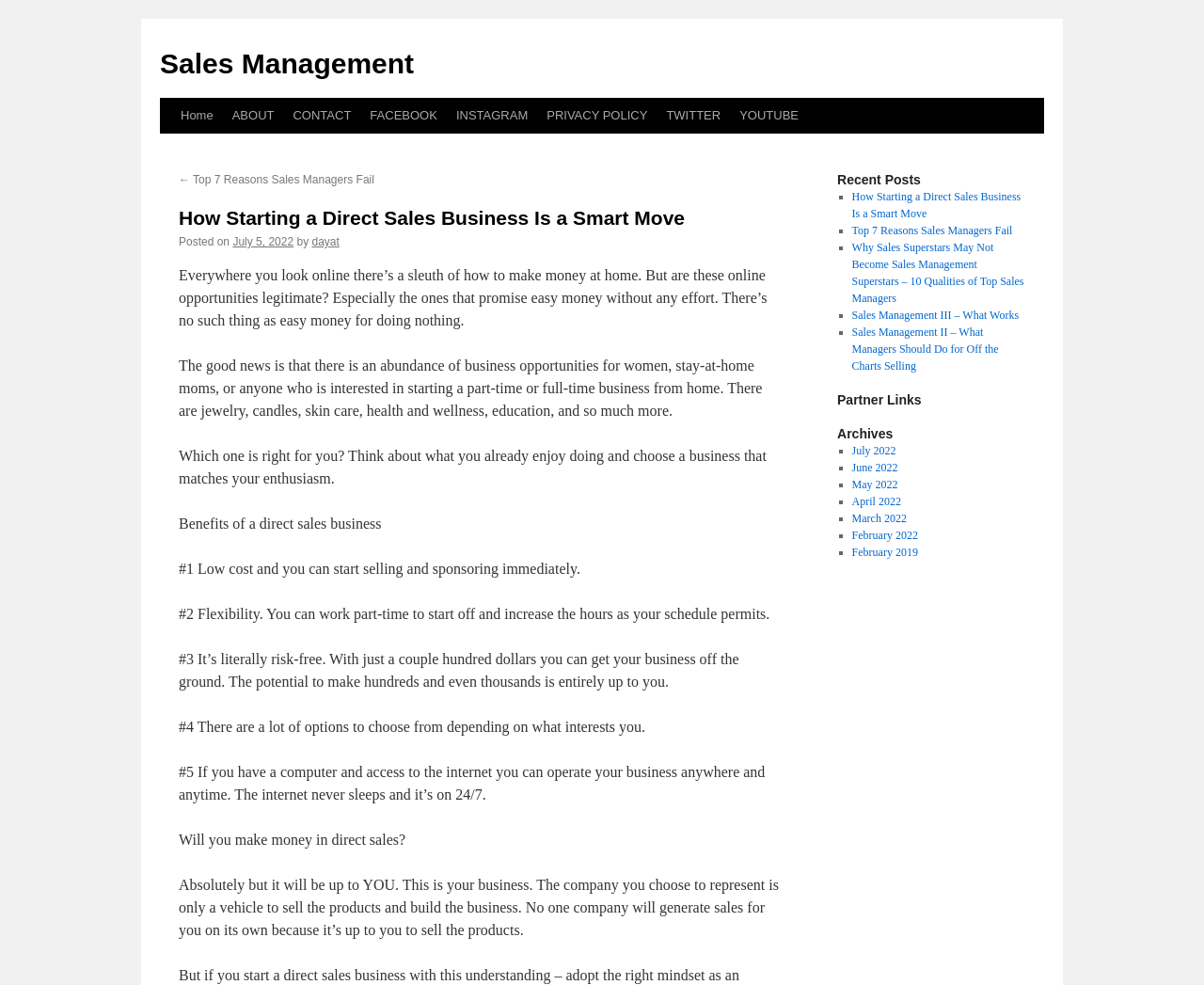Locate the bounding box coordinates of the item that should be clicked to fulfill the instruction: "Visit the 'ABOUT' page".

[0.185, 0.099, 0.236, 0.136]